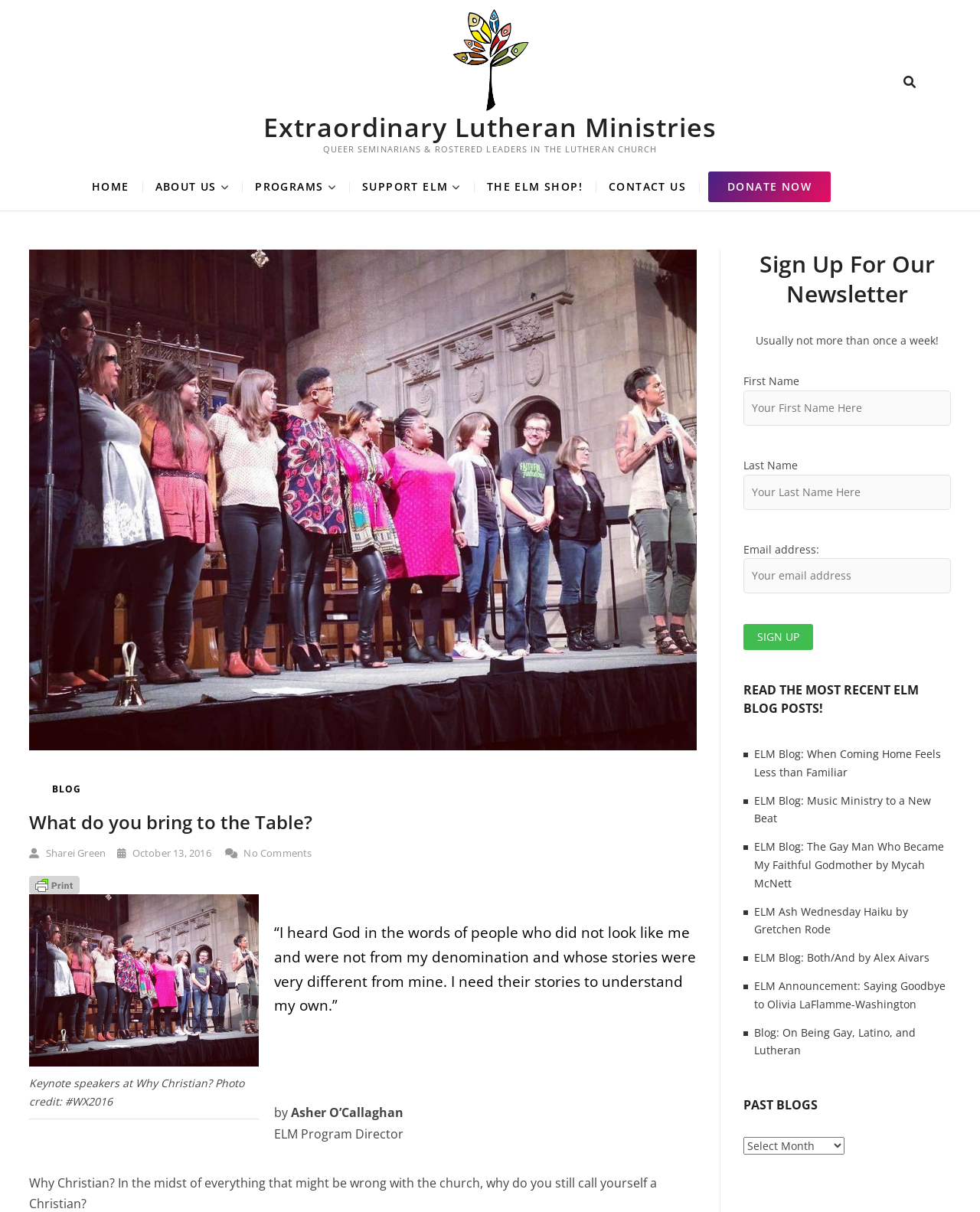Using the element description: "parent_node: Extraordinary Lutheran Ministries", determine the bounding box coordinates for the specified UI element. The coordinates should be four float numbers between 0 and 1, [left, top, right, bottom].

[0.394, 0.006, 0.606, 0.092]